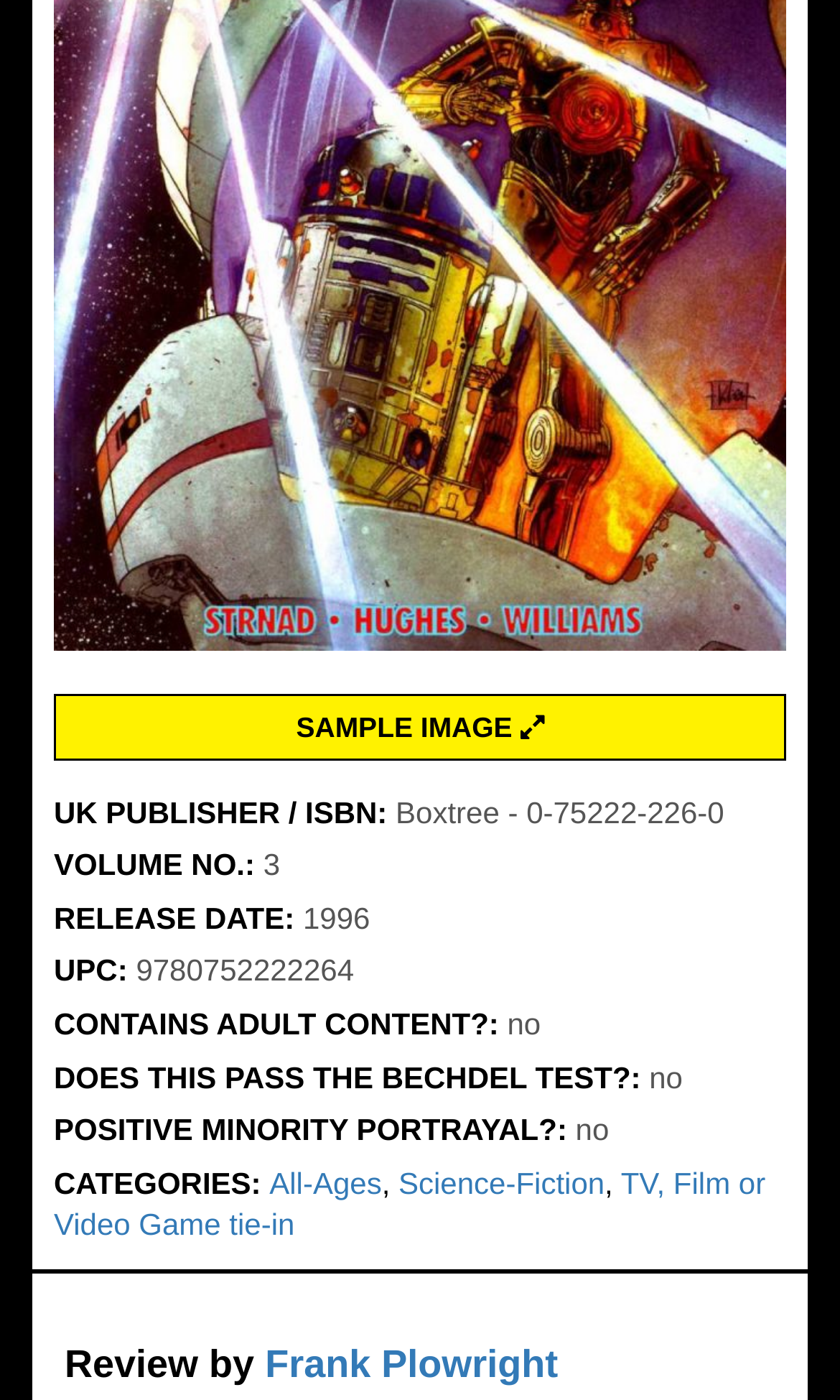Given the description "Science-Fiction", provide the bounding box coordinates of the corresponding UI element.

[0.474, 0.833, 0.72, 0.857]